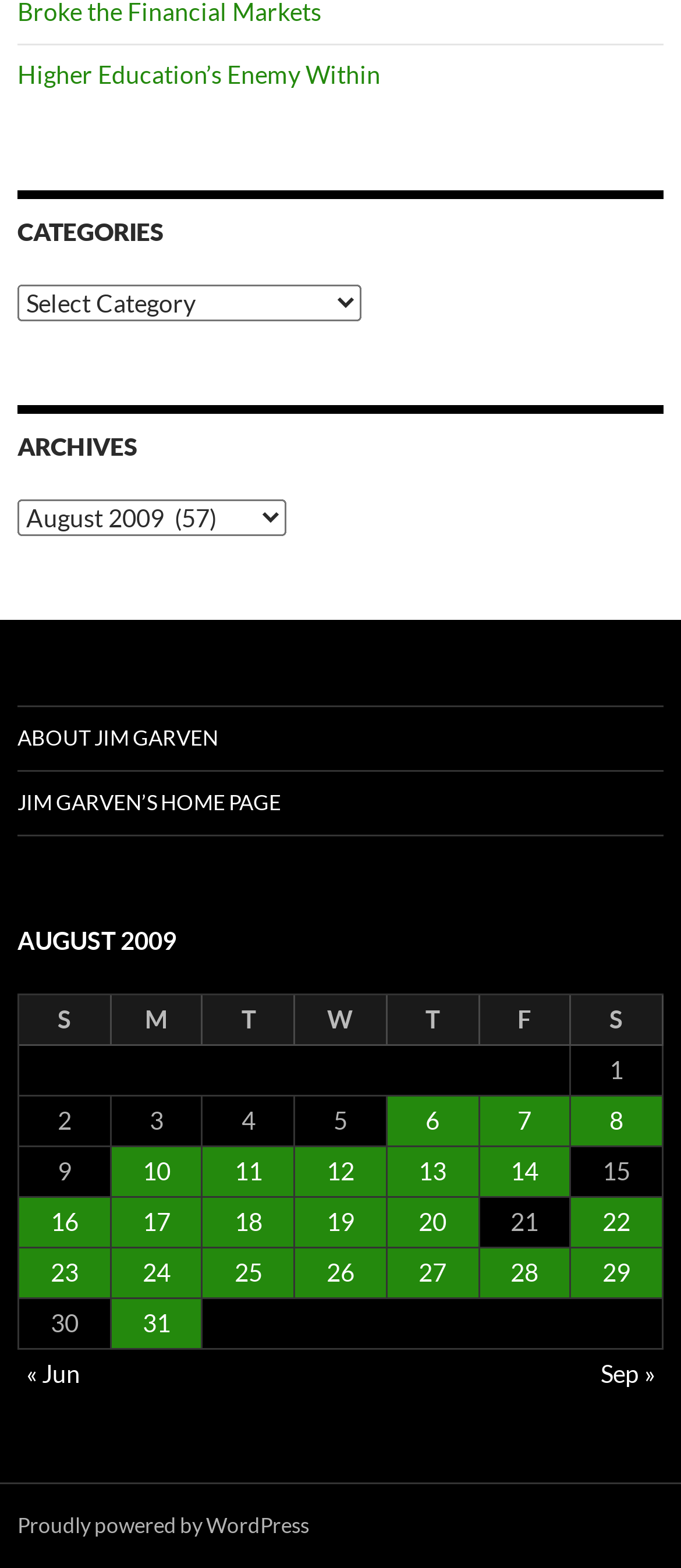Carefully examine the image and provide an in-depth answer to the question: What is the title of the second link?

The second link on the webpage is labeled as 'ABOUT JIM GARVEN', which suggests that it leads to a page about Jim Garven.